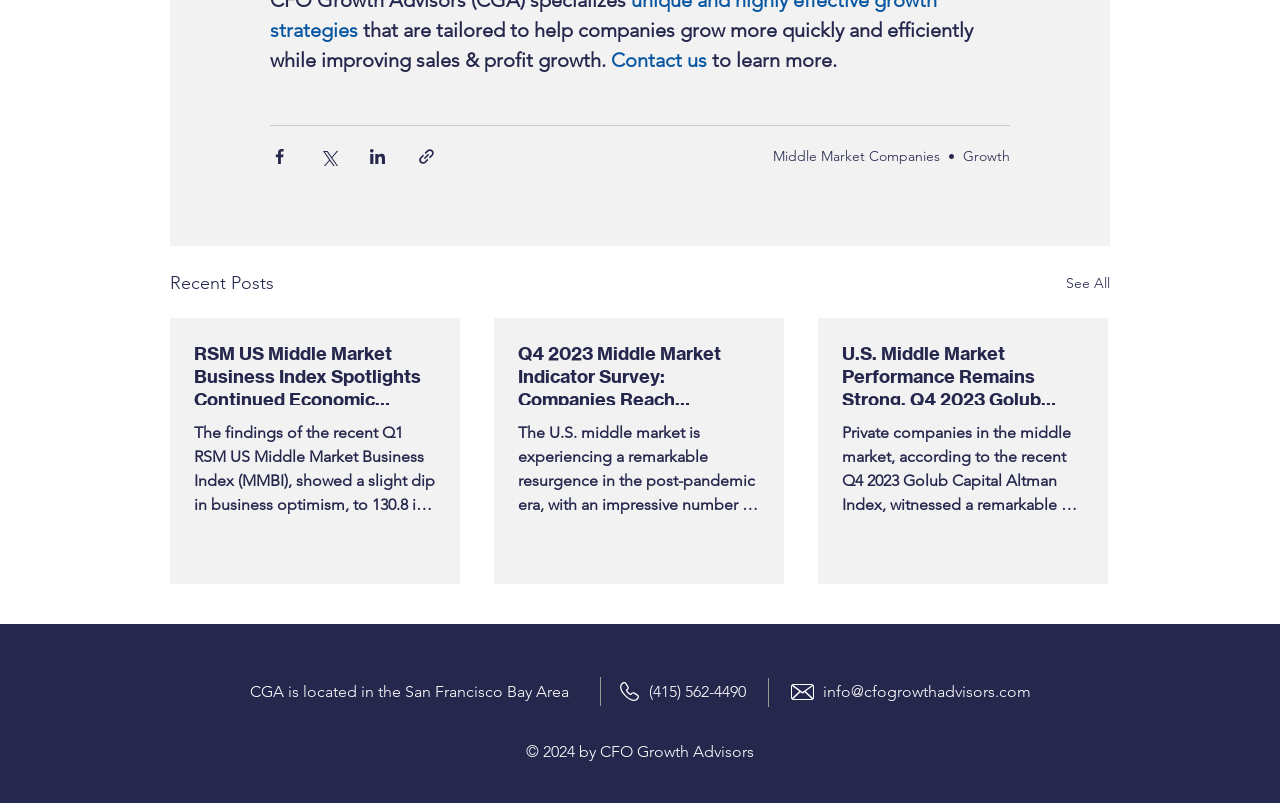Determine the bounding box coordinates of the region to click in order to accomplish the following instruction: "Learn more about Middle Market Companies". Provide the coordinates as four float numbers between 0 and 1, specifically [left, top, right, bottom].

[0.604, 0.182, 0.734, 0.205]